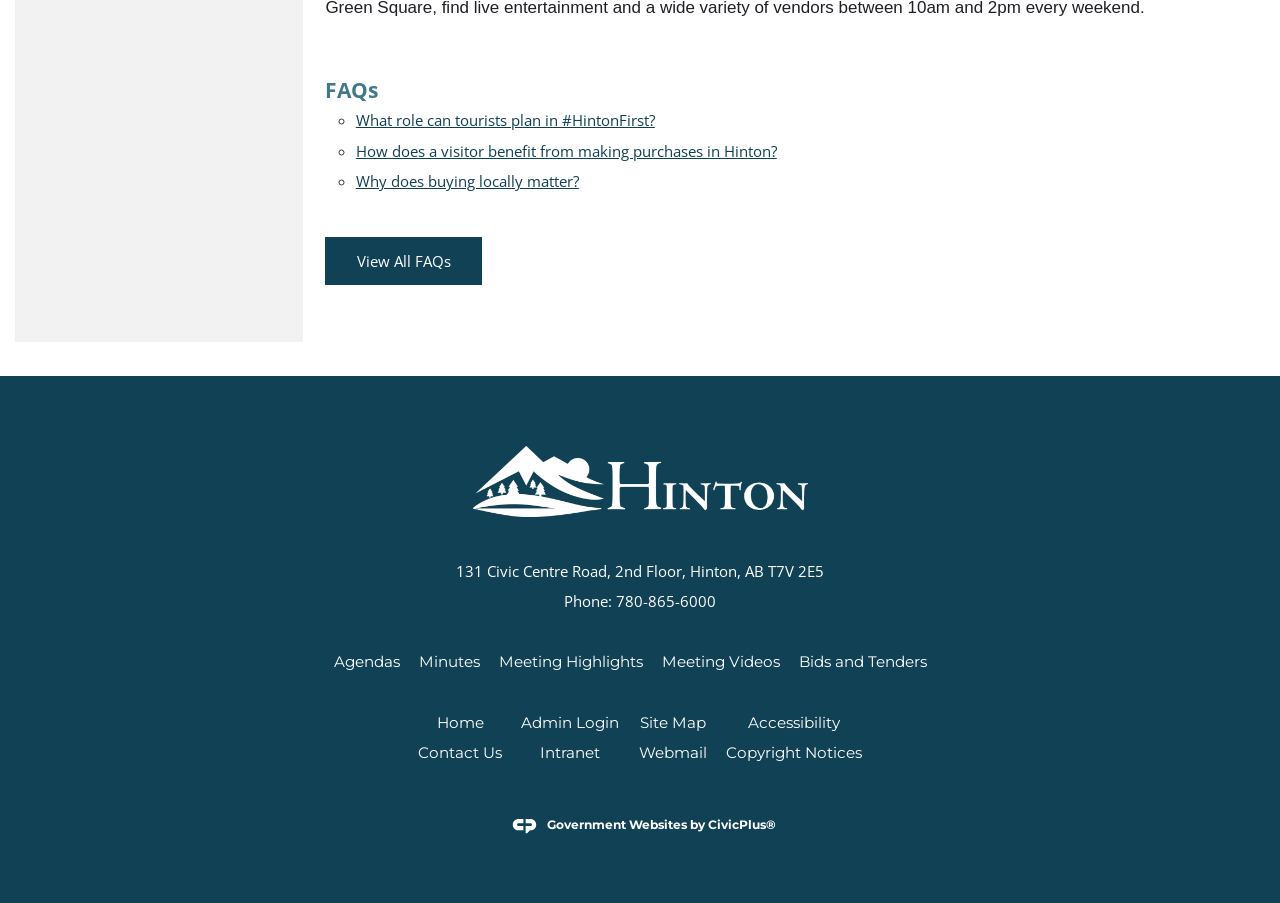Use the details in the image to answer the question thoroughly: 
What is the phone number of the Hinton civic center?

I found the phone number by looking at the region labeled 'Info Advanced' which contains the civic center's contact information. The phone number is listed as '780-865-6000'.